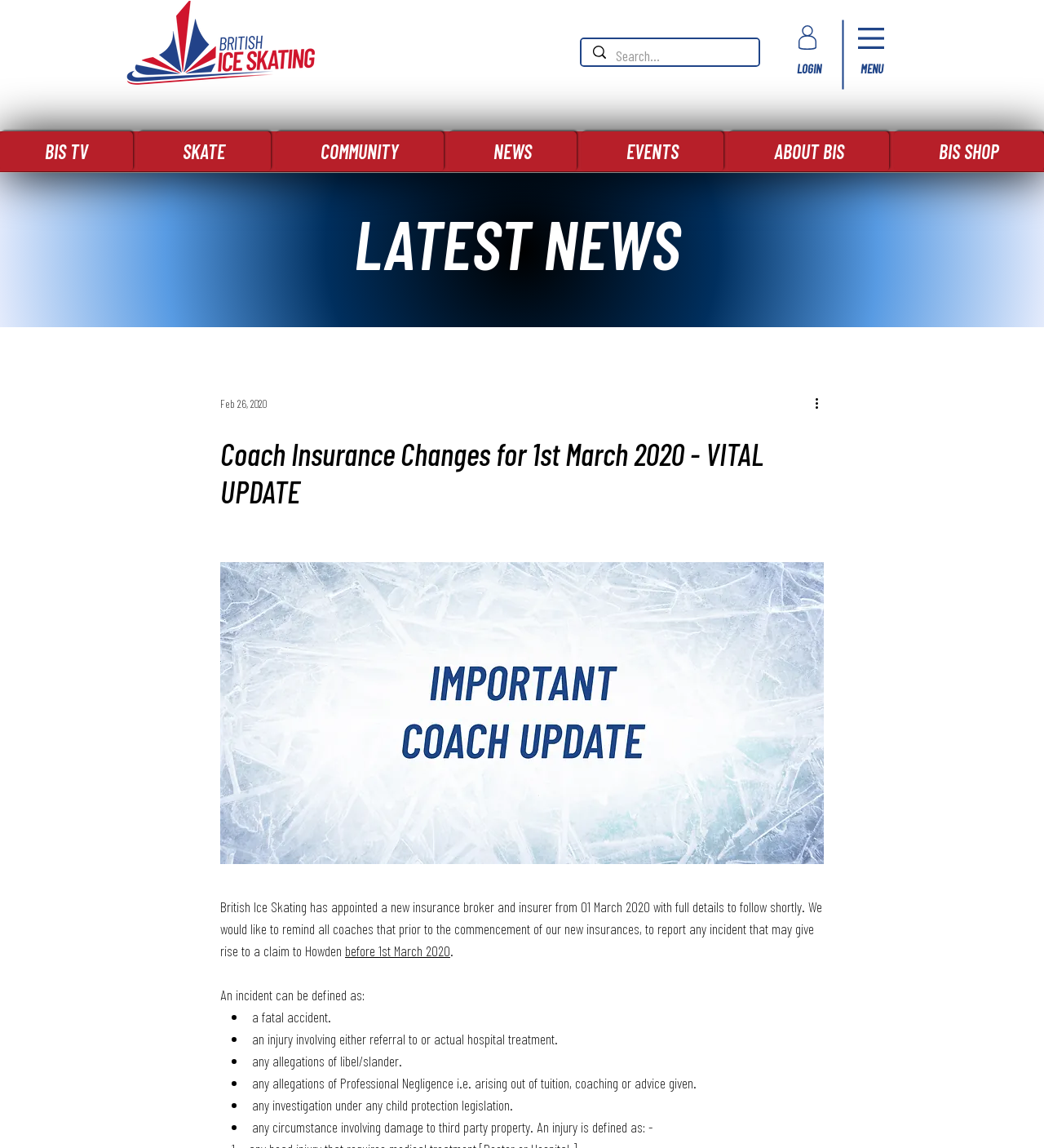Reply to the question with a single word or phrase:
What is the deadline for reporting incidents?

Before 1st March 2020